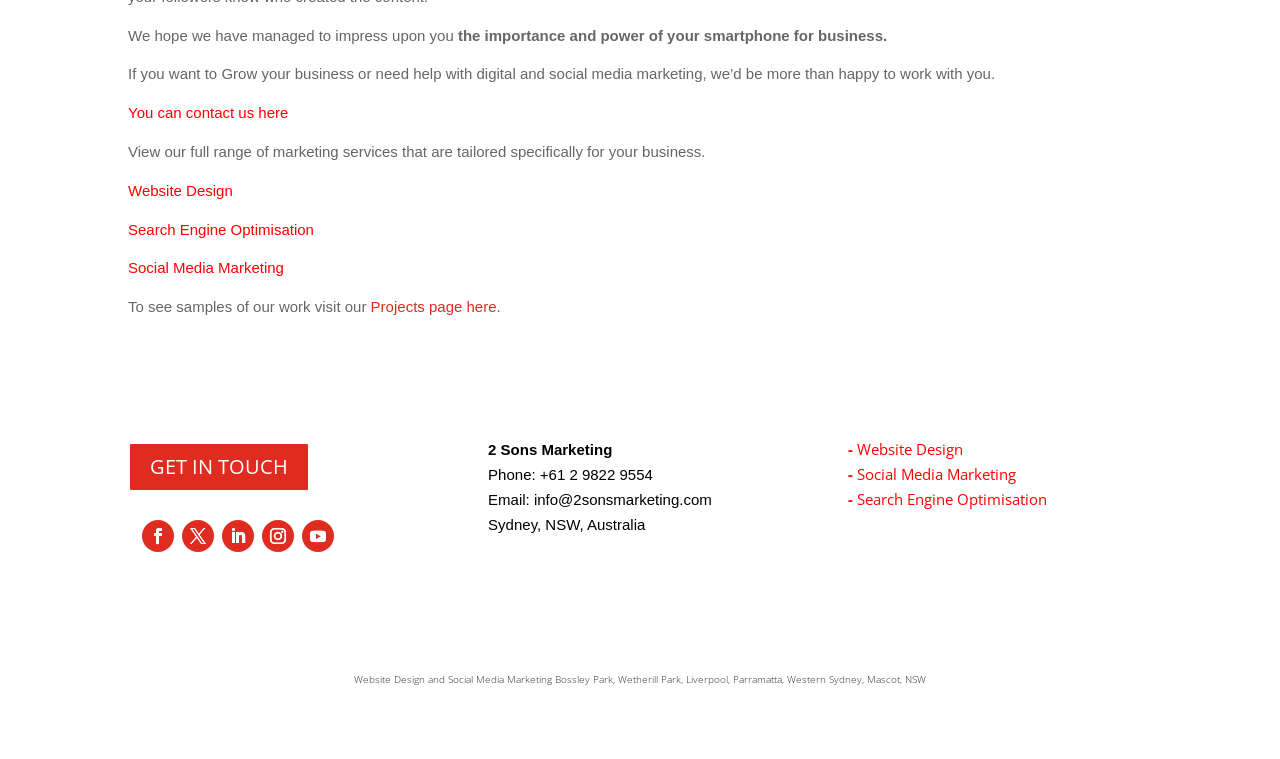What services does the company offer?
Can you give a detailed and elaborate answer to the question?

I found this information by reading the text on the webpage, which mentions 'our full range of marketing services' and lists specific services such as 'Website Design', 'Search Engine Optimisation', and 'Social Media Marketing'.